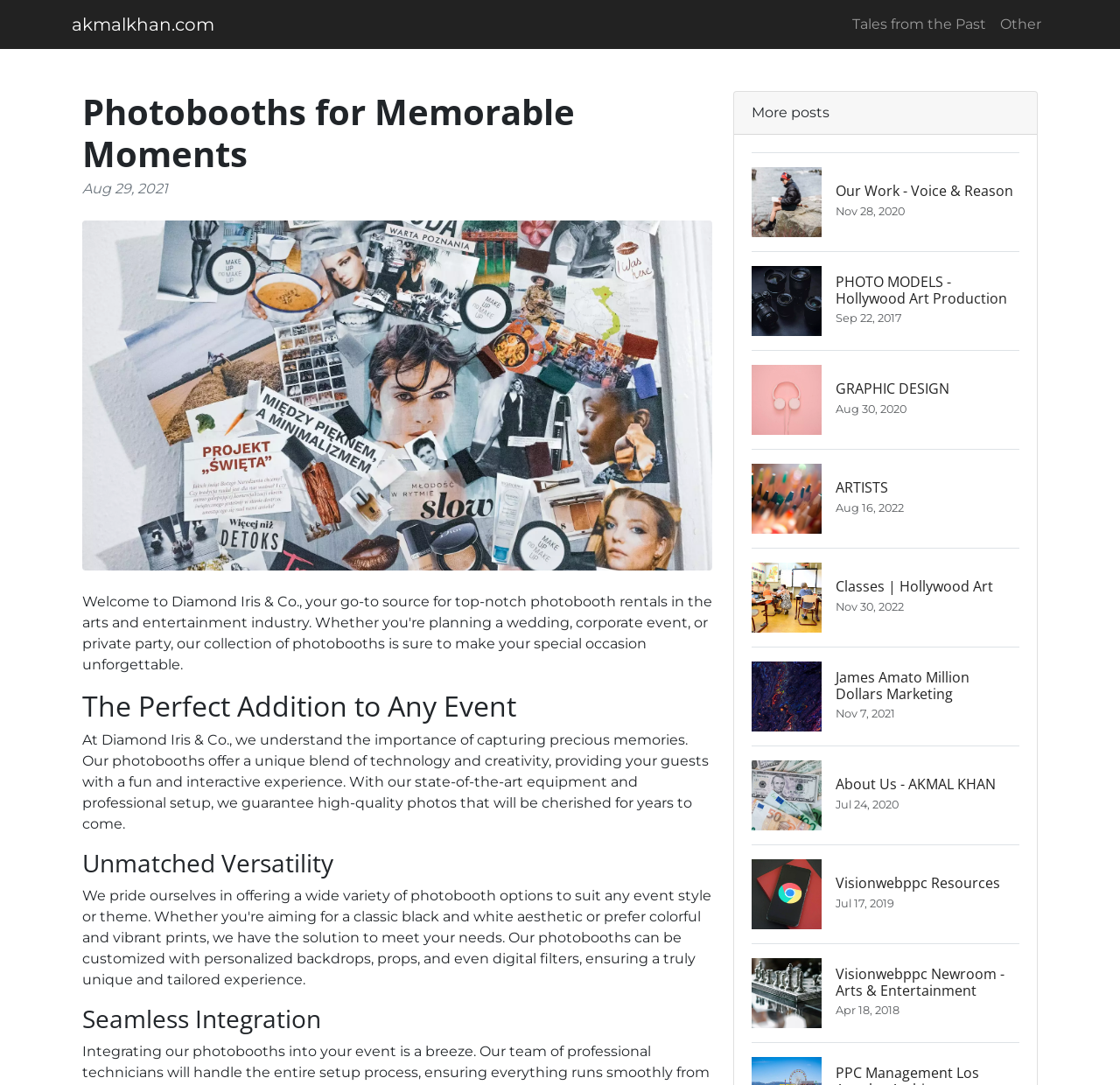Please identify the primary heading of the webpage and give its text content.

Photobooths for Memorable Moments